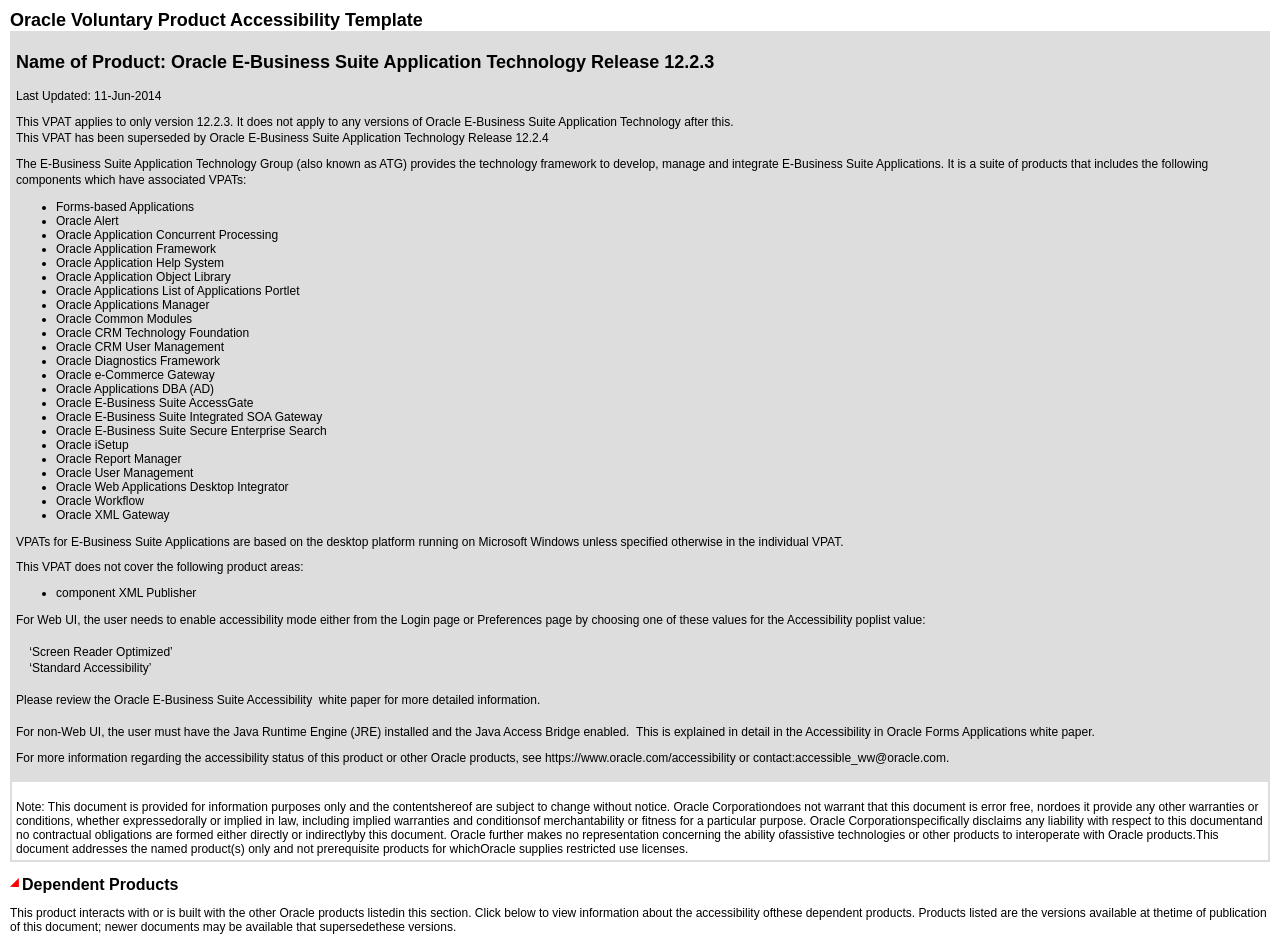What is the name of the product described in this VPAT?
Please provide a detailed and thorough answer to the question.

I found the answer by looking at the first heading in the webpage, which says 'Name of Product: Oracle E-Business Suite Application Technology Release 12.2.3'. This heading is located at the top of the webpage and is the most prominent text on the page.